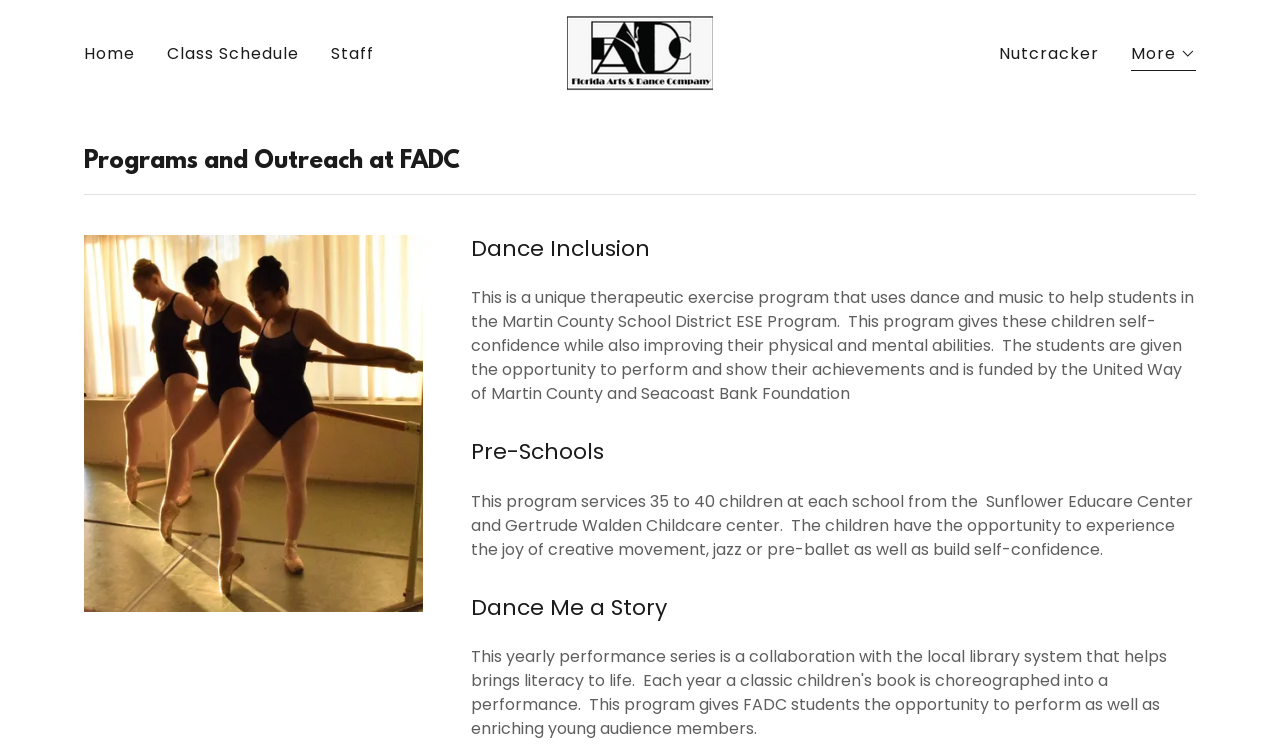Identify the bounding box of the UI element that matches this description: "Staff".

[0.254, 0.047, 0.297, 0.095]